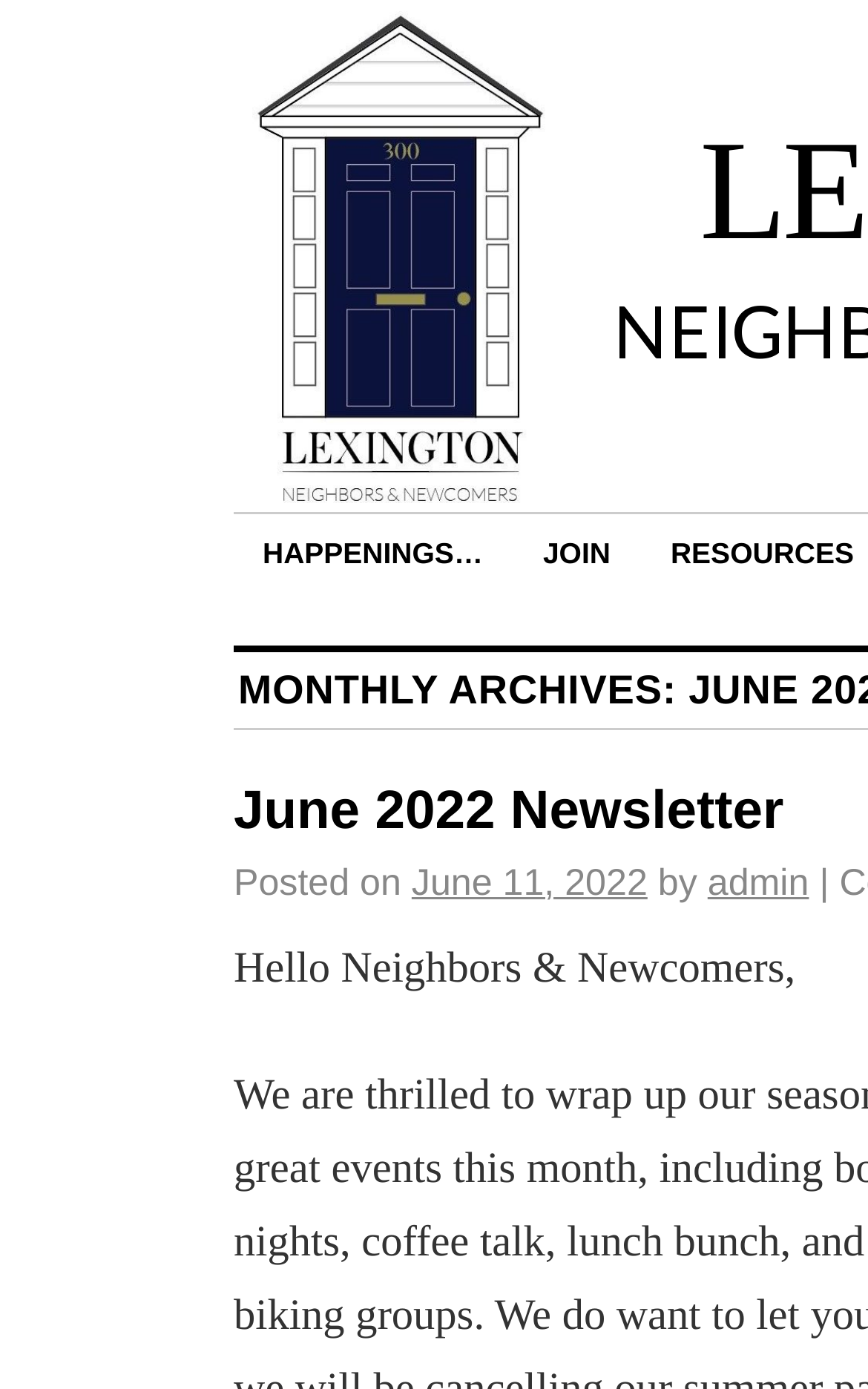Refer to the element description June 2022 Newsletter and identify the corresponding bounding box in the screenshot. Format the coordinates as (top-left x, top-left y, bottom-right x, bottom-right y) with values in the range of 0 to 1.

[0.269, 0.563, 0.903, 0.606]